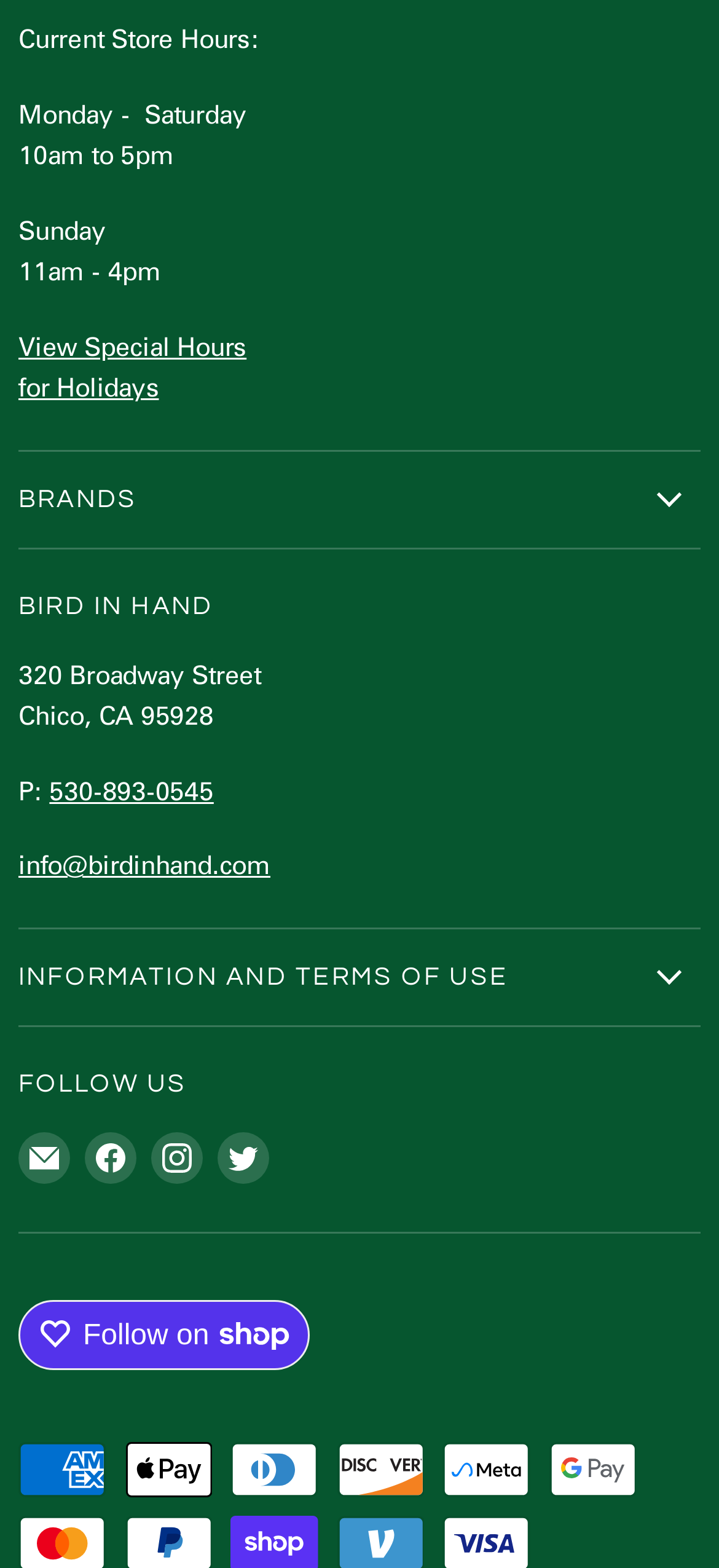Please find the bounding box coordinates of the clickable region needed to complete the following instruction: "Visit Holly Yashi brand page". The bounding box coordinates must consist of four float numbers between 0 and 1, i.e., [left, top, right, bottom].

[0.026, 0.351, 0.206, 0.373]